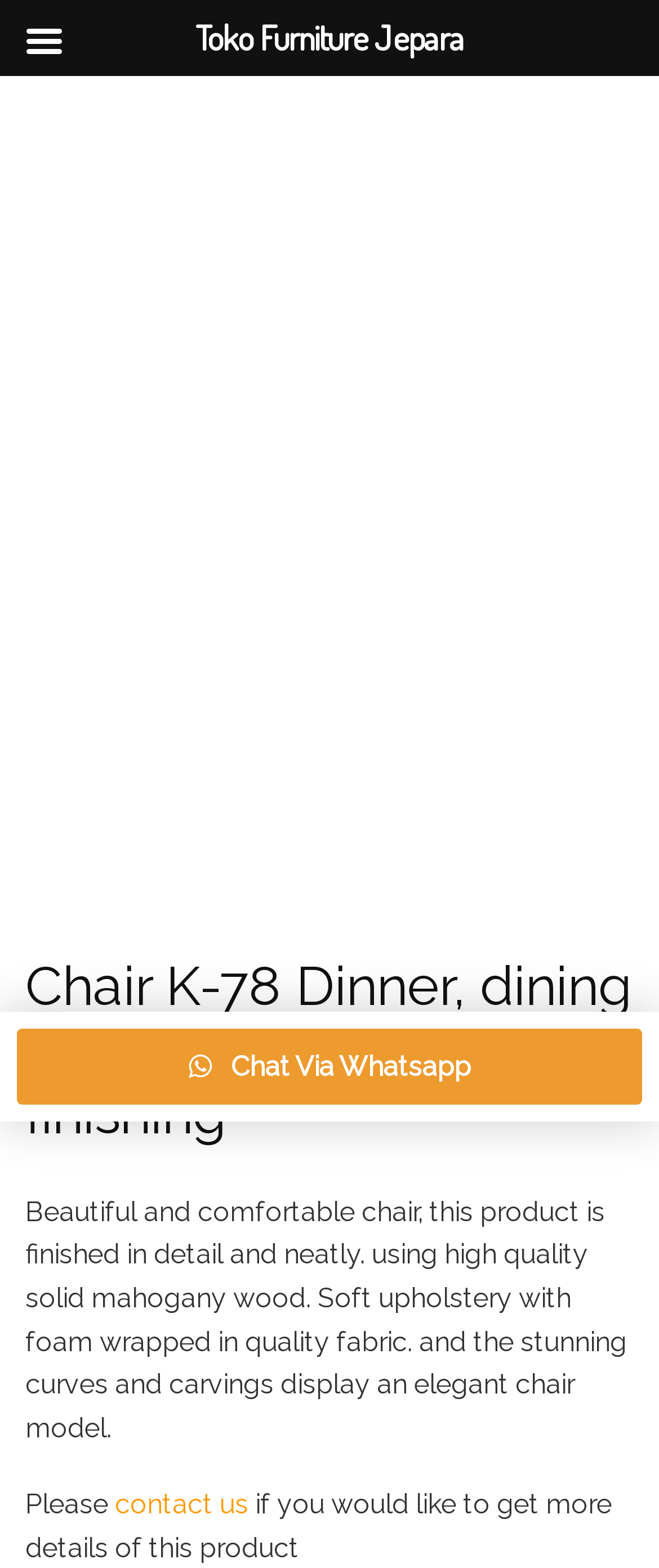Given the element description "contact us", identify the bounding box of the corresponding UI element.

[0.174, 0.949, 0.377, 0.97]